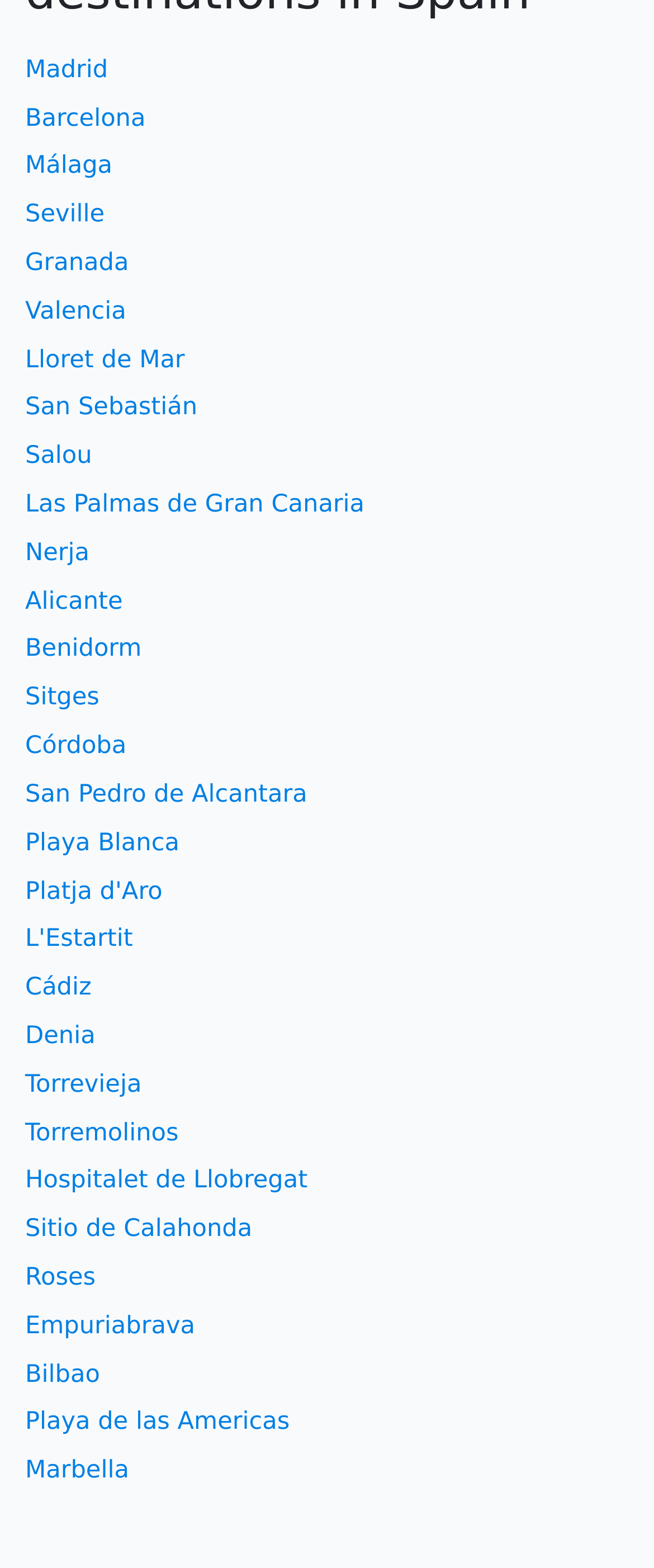Determine the bounding box coordinates of the section to be clicked to follow the instruction: "explore Barcelona". The coordinates should be given as four float numbers between 0 and 1, formatted as [left, top, right, bottom].

[0.038, 0.067, 0.223, 0.084]